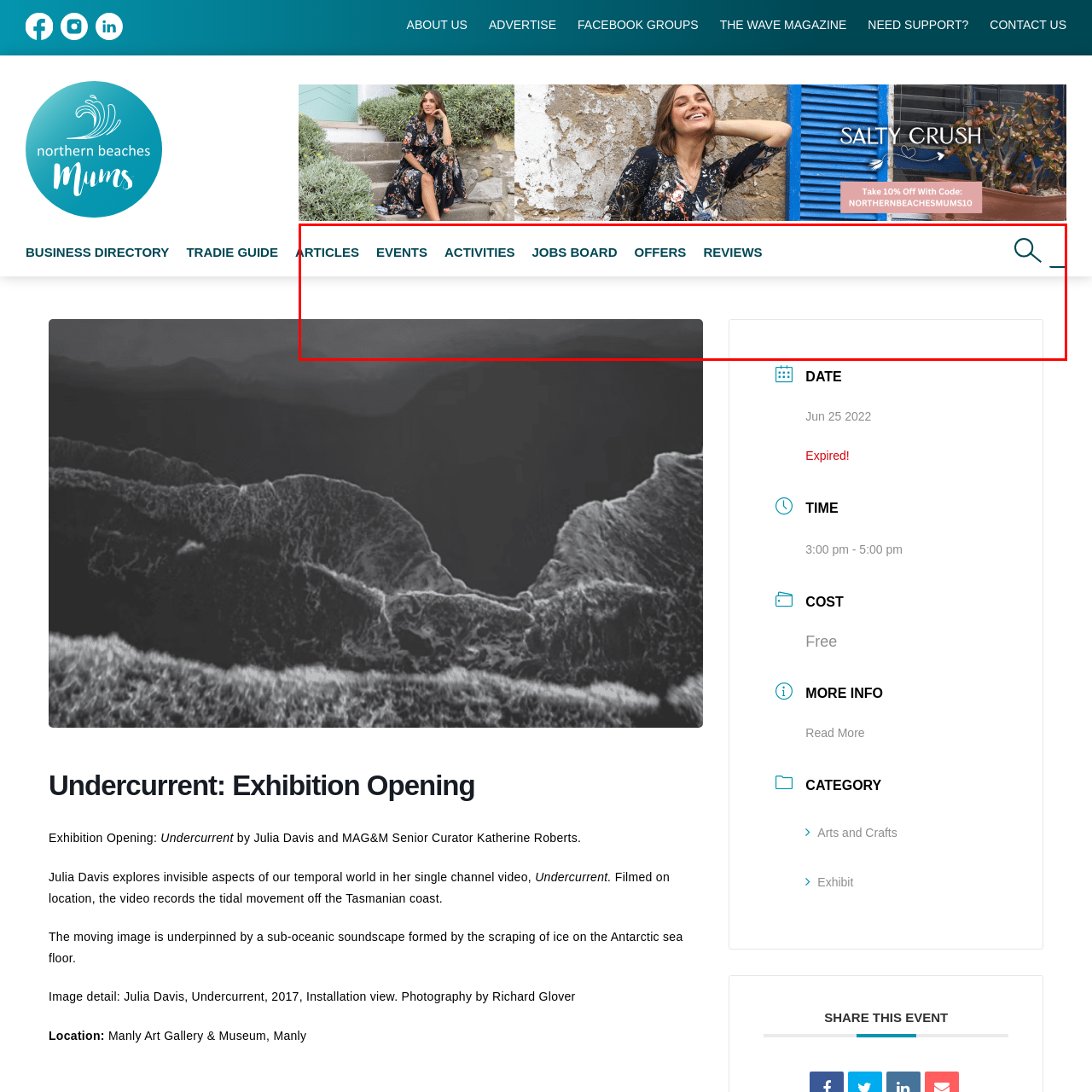Articulate a detailed description of the image enclosed by the red outline.

The image above features a striking artwork titled "Undercurrent," created by Julia Davis, presented during an exhibition at the Manly Art Gallery & Museum. This installation includes a captivating single-channel video that captures the dynamic tidal movements off the Tasmanian coast, accompanied by a unique sub-oceanic soundscape formed from the scraping of ice on the Antarctic sea floor. The artwork explores invisible aspects of our temporal world, emphasizing the intricate relationship between visual and auditory experiences. The image also includes a detailed attribution to the photographer, Richard Glover, highlighting the collaborative effort behind this compelling artistic expression. The exhibition opening took place on June 25, 2022, making it a significant event for contemporary art enthusiasts in the Northern Beaches community.